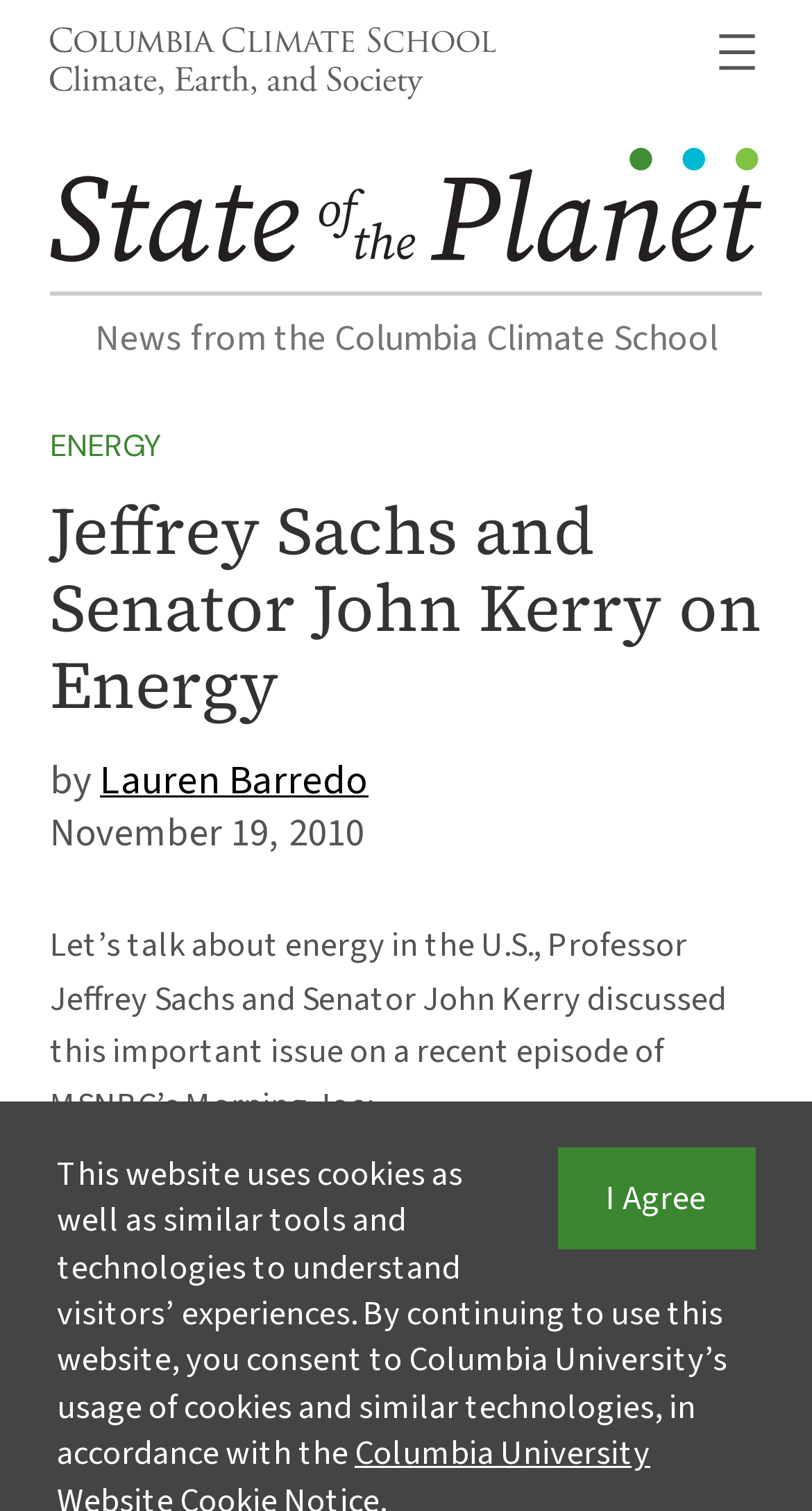Who is the senator mentioned in the article?
Based on the screenshot, answer the question with a single word or phrase.

John Kerry